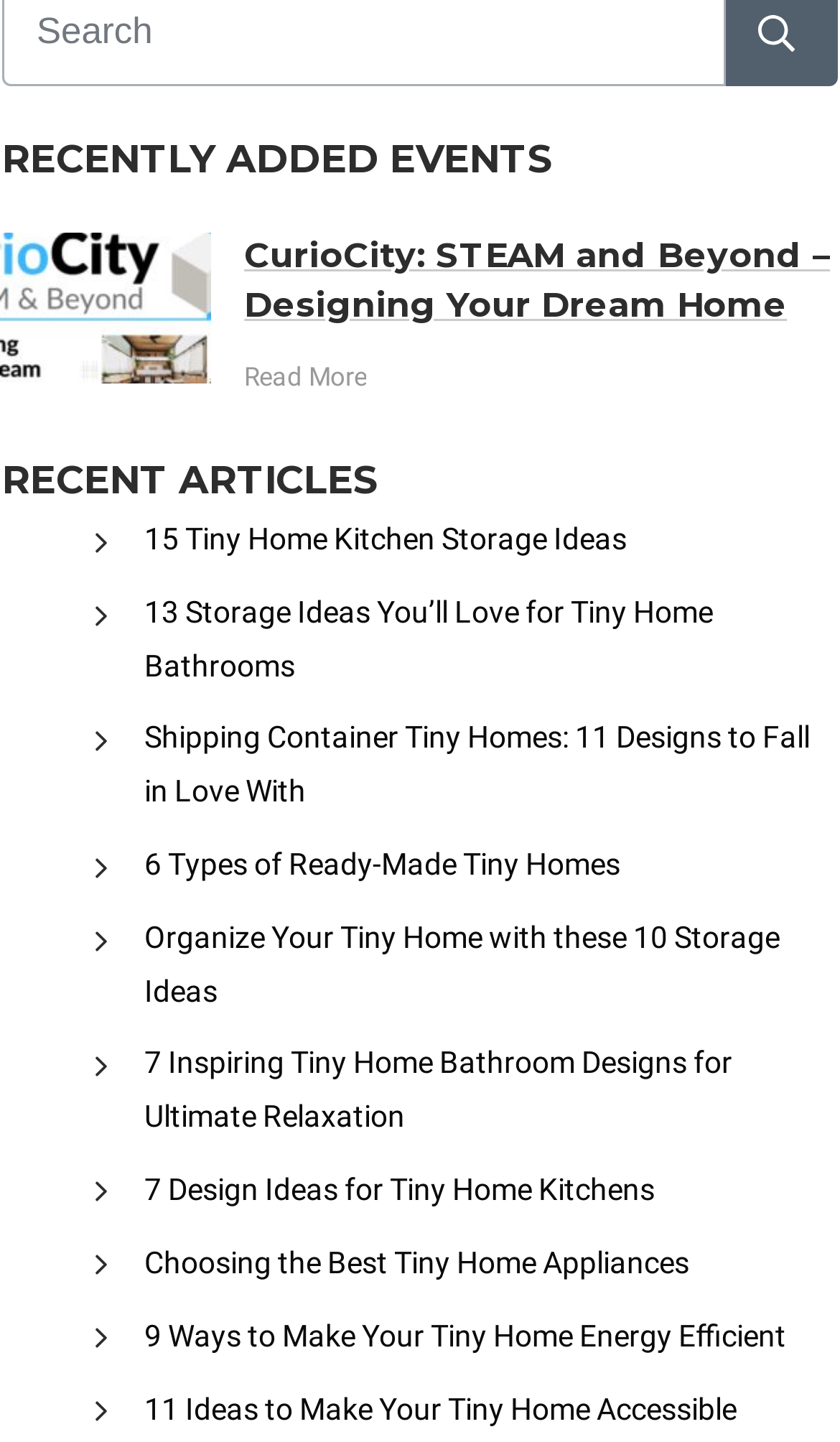Determine the bounding box coordinates for the HTML element described here: "Read More".

[0.291, 0.251, 0.437, 0.273]